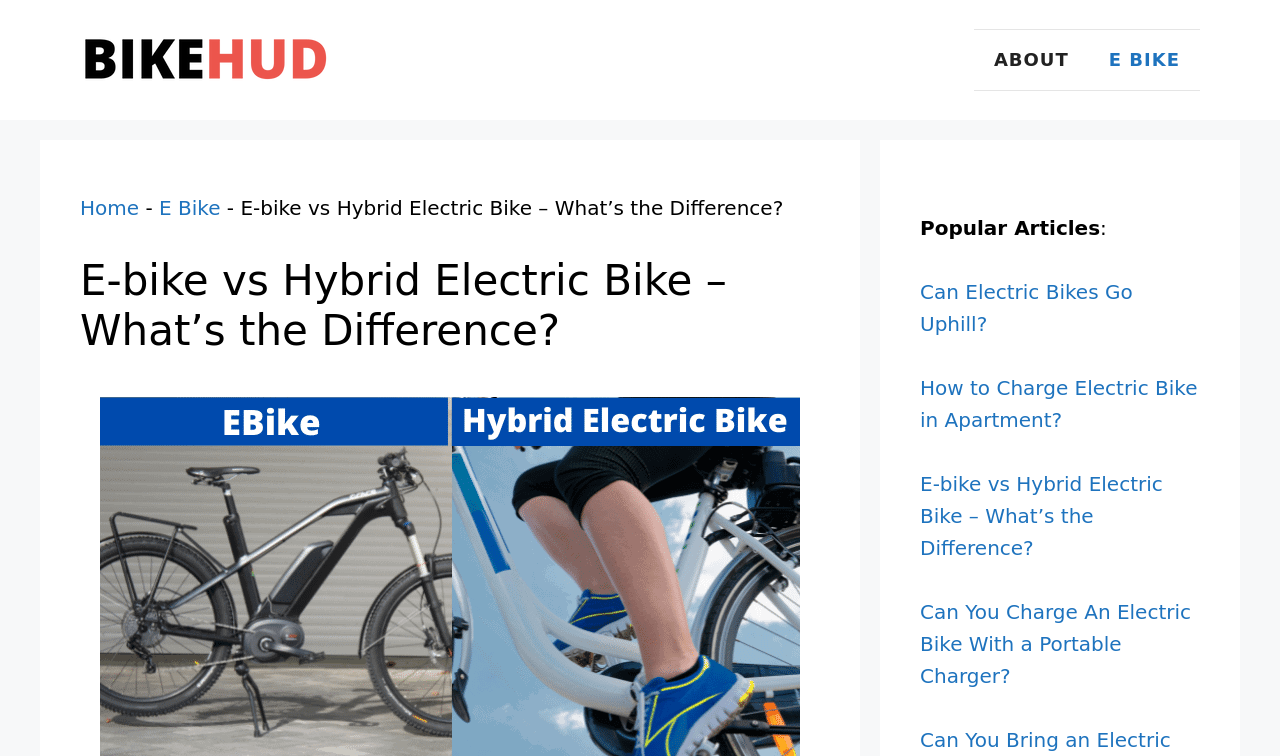Please identify the bounding box coordinates of the clickable area that will fulfill the following instruction: "read E Bike page". The coordinates should be in the format of four float numbers between 0 and 1, i.e., [left, top, right, bottom].

[0.124, 0.259, 0.172, 0.291]